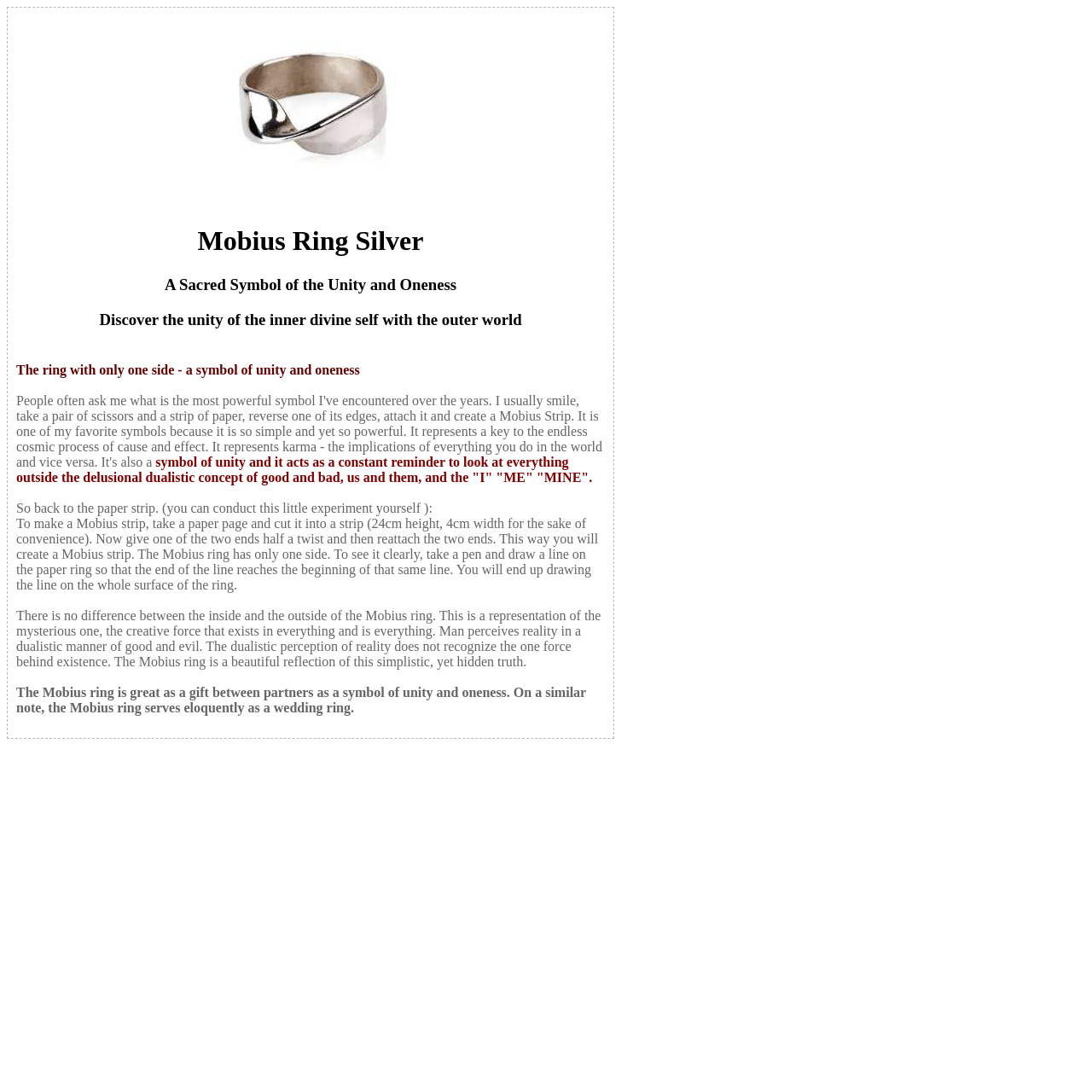Please determine the heading text of this webpage.

Mobius Ring Silver